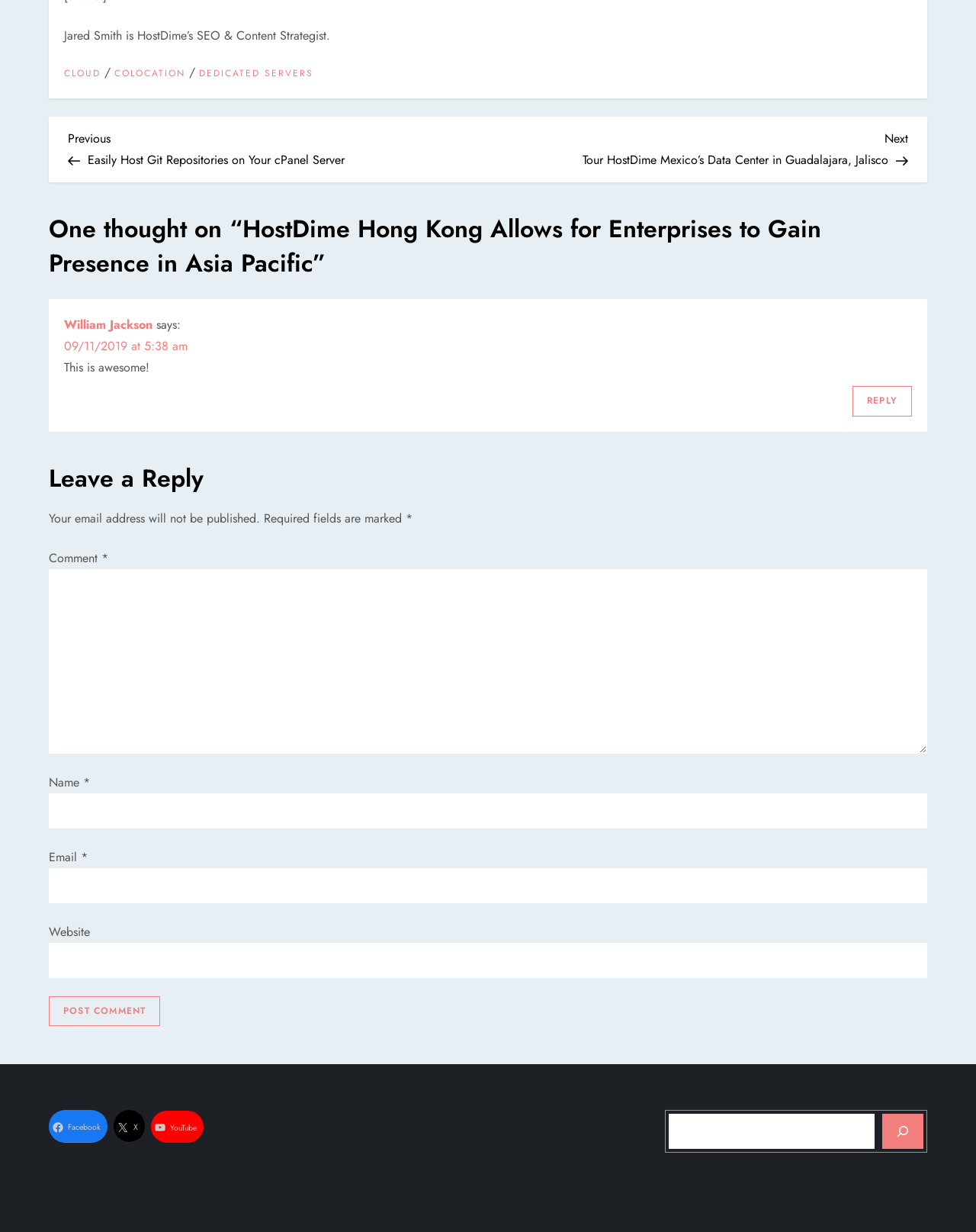Give a one-word or one-phrase response to the question:
What is the purpose of the button at the bottom of the page?

Post Comment